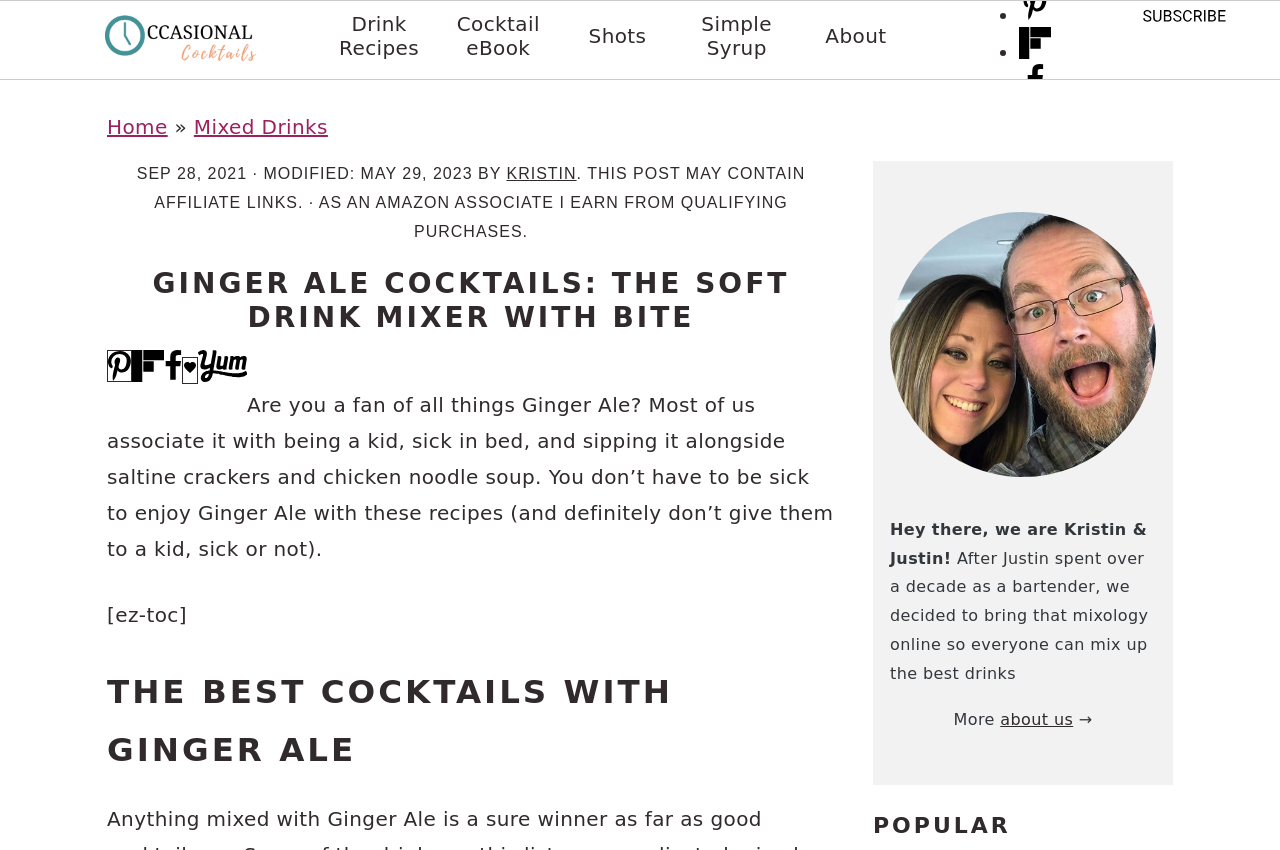Identify the bounding box coordinates of the section to be clicked to complete the task described by the following instruction: "search". The coordinates should be four float numbers between 0 and 1, formatted as [left, top, right, bottom].

[0.133, 0.106, 0.172, 0.178]